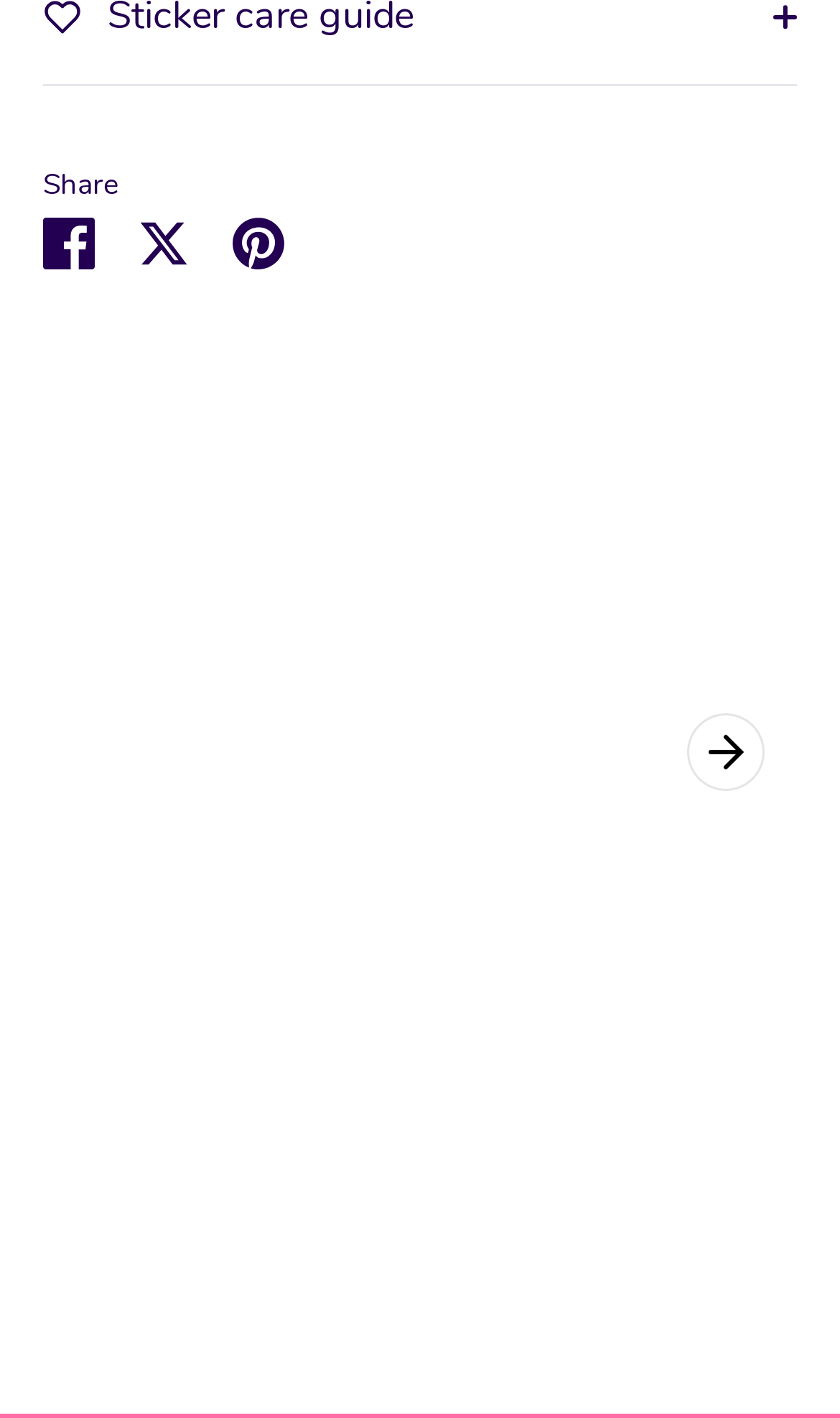Give a one-word or short phrase answer to the question: 
How many products are shown?

One